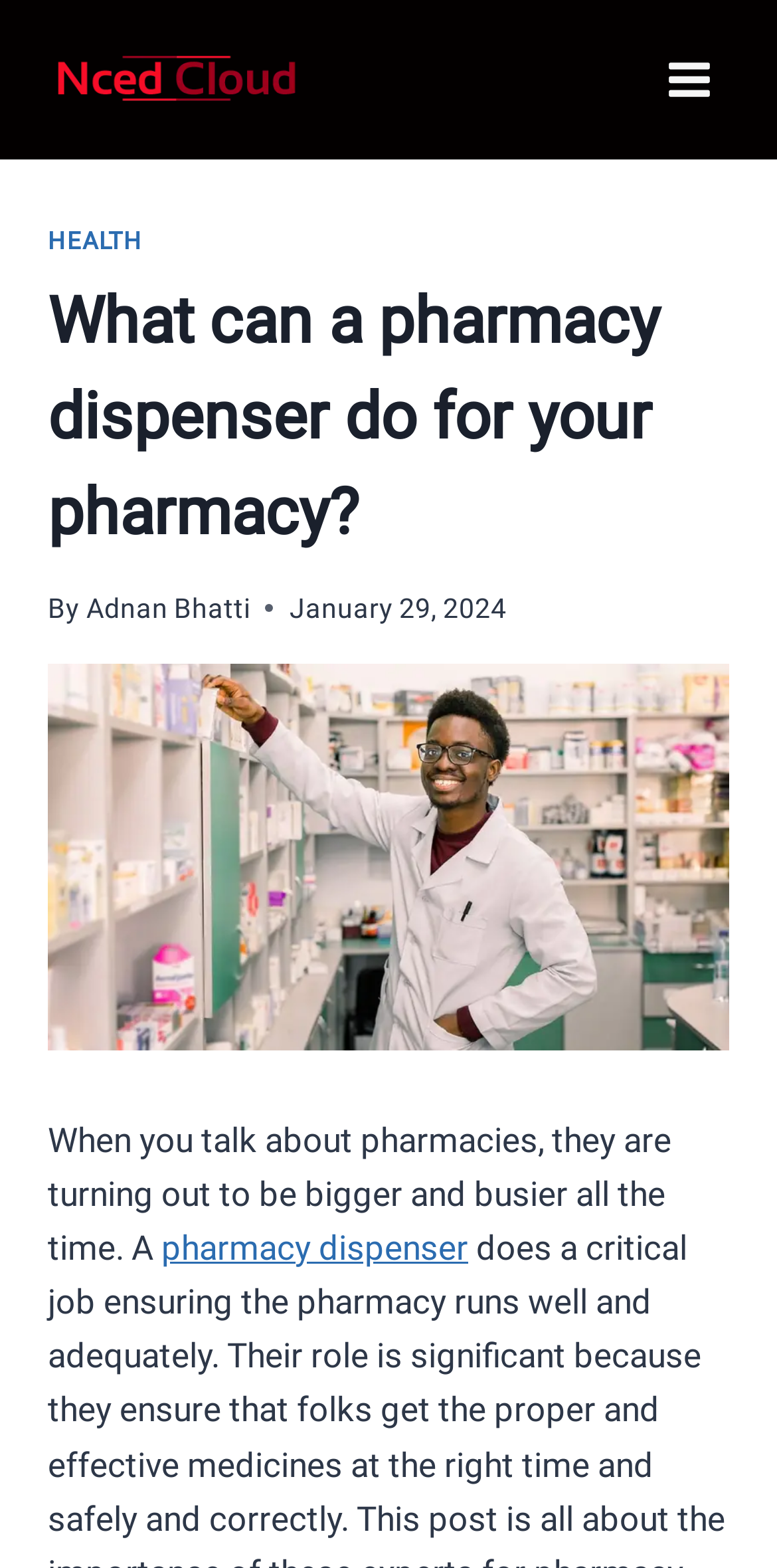Respond to the question with just a single word or phrase: 
When was the article published?

January 29, 2024